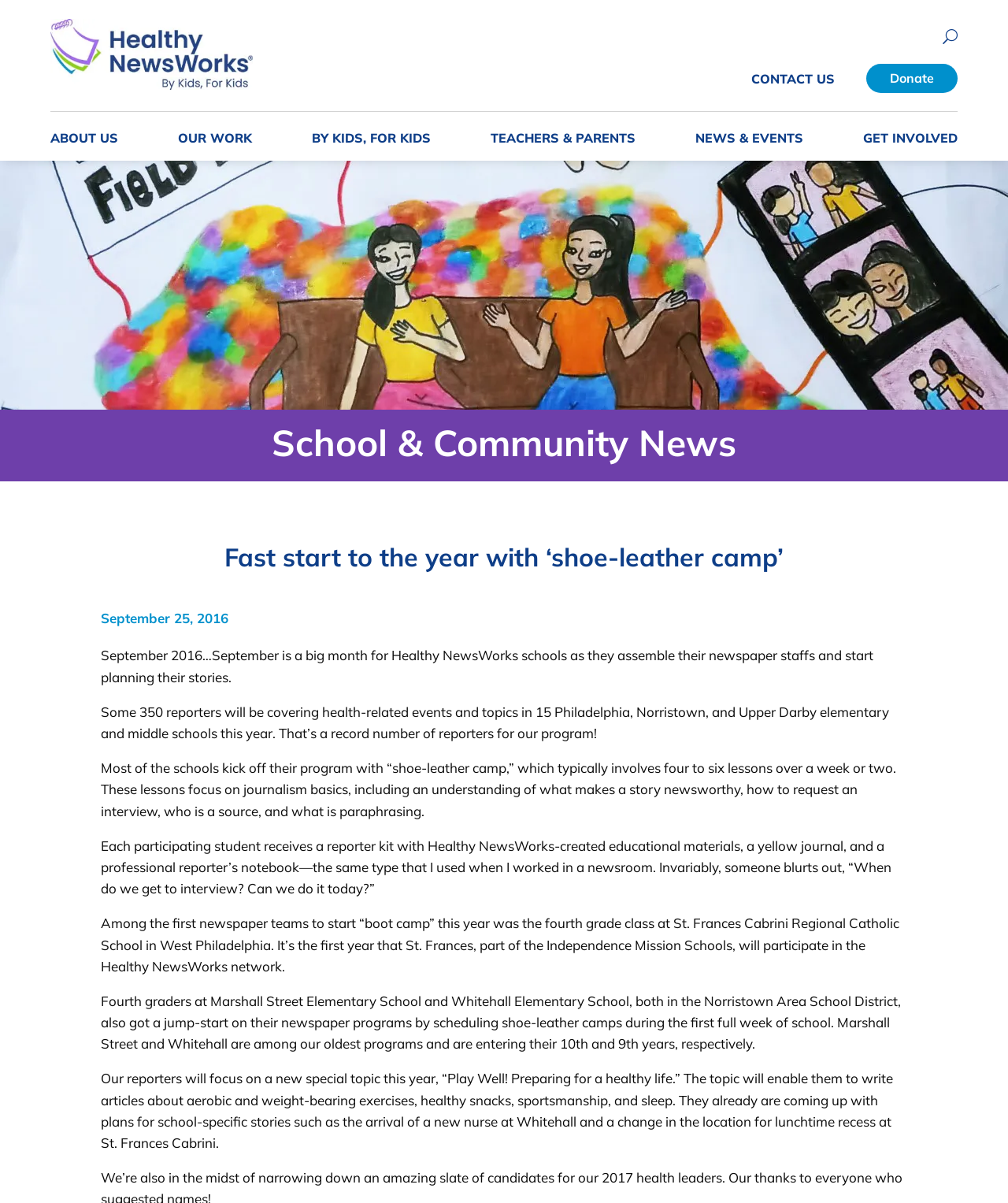Illustrate the webpage thoroughly, mentioning all important details.

The webpage is about Healthy NewsWorks, a program that teaches journalism to elementary and middle school students. At the top left corner, there is a logo with a tagline. On the top right corner, there are several links, including "CONTACT US", "Donate", and "U", which appears to be a user profile or login link.

Below the top section, there is a navigation menu with links to "ABOUT US", "OUR WORK", "BY KIDS, FOR KIDS", "TEACHERS & PARENTS", "NEWS & EVENTS", and "GET INVOLVED". These links are arranged horizontally across the page.

The main content of the page is an article titled "Fast start to the year with ‘shoe-leather camp’". The article is divided into several paragraphs, each describing the program's activities and goals. The text is accompanied by no images.

The article begins by introducing the program's start of the year, where 350 reporters from 15 schools will cover health-related events and topics. It then describes the "shoe-leather camp" program, which teaches journalism basics to the students. The article also mentions specific schools that have started their programs, including St. Frances Cabrini Regional Catholic School and Marshall Street Elementary School.

The article concludes by mentioning a new special topic for the year, "Play Well! Preparing for a healthy life", which will enable the students to write articles about various health-related topics.